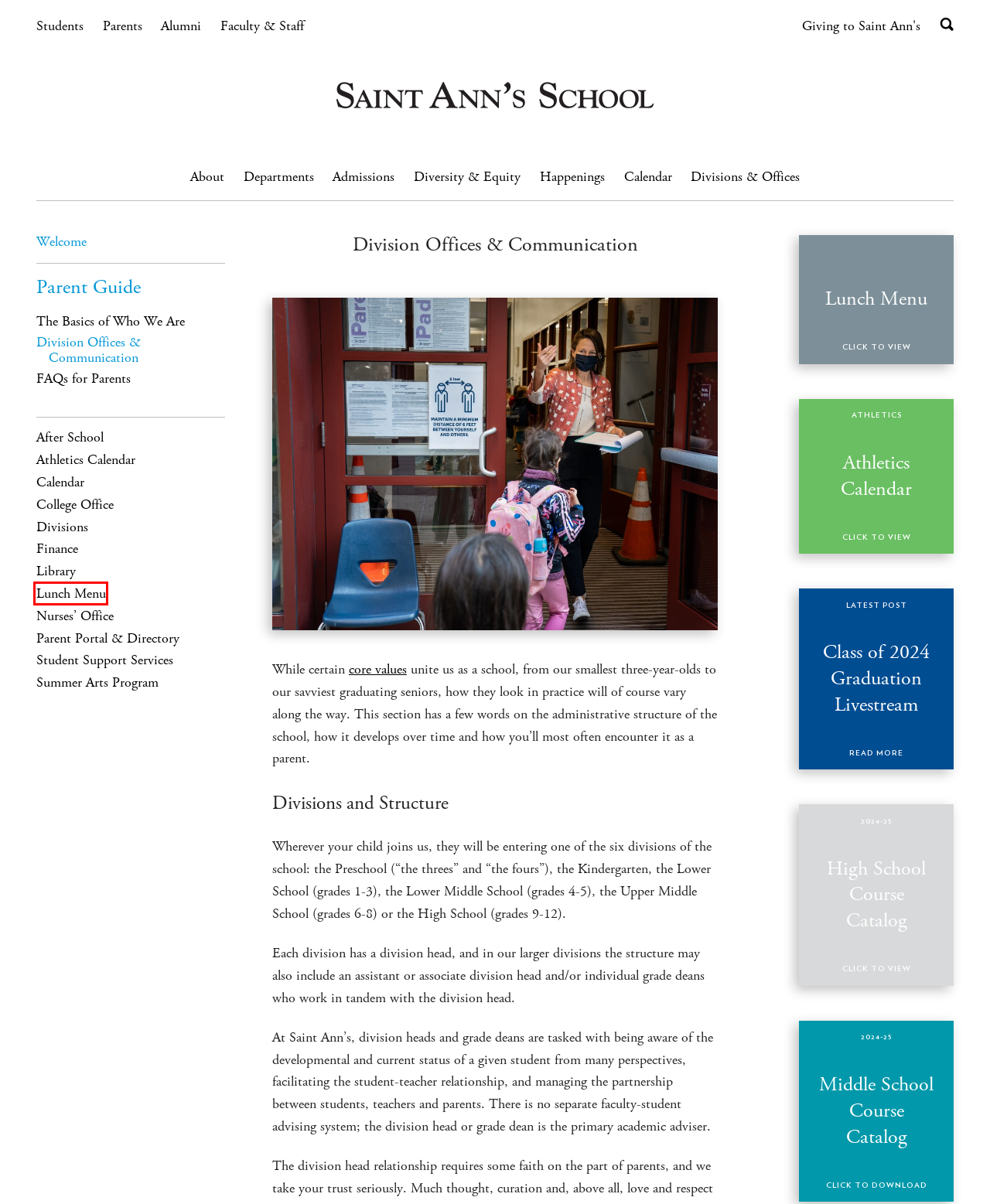Review the screenshot of a webpage which includes a red bounding box around an element. Select the description that best fits the new webpage once the element in the bounding box is clicked. Here are the candidates:
A. Virtual Graduation | Saint Ann's School - Brooklyn
B. Summer Arts Program | Saint Ann's School - Brooklyn
C. Nurses' Office | Saint Ann's School - Brooklyn
D. The Basics of Who We Are | Saint Ann's School - Brooklyn
E. Frequently Asked Questions | Saint Ann's School - Brooklyn
F. Art Curriculum | Saint Ann's School - Brooklyn
G. Lunch Menu | Saint Ann's School - Brooklyn
H. Parent Guide | Saint Ann's School - Brooklyn

G